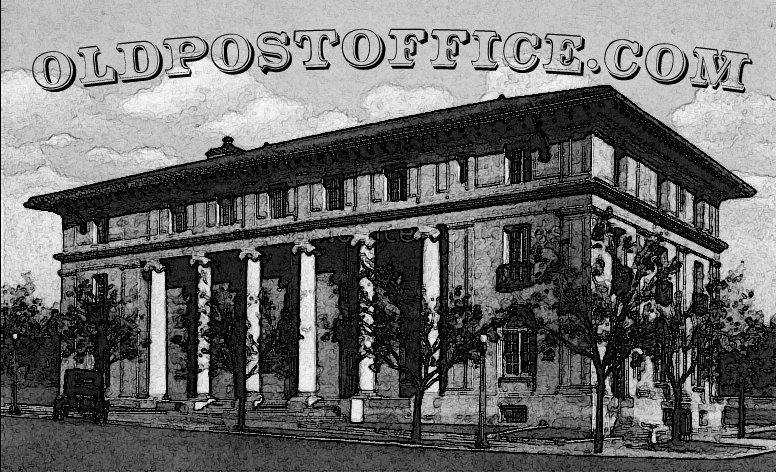Refer to the image and answer the question with as much detail as possible: What is the current purpose of the Old Post Office building?

According to the caption, the Old Post Office building, once a Federal Building and Post Office, now serves as a retail space for the Old Post Office website, inviting people to explore its offerings both online and in-person.